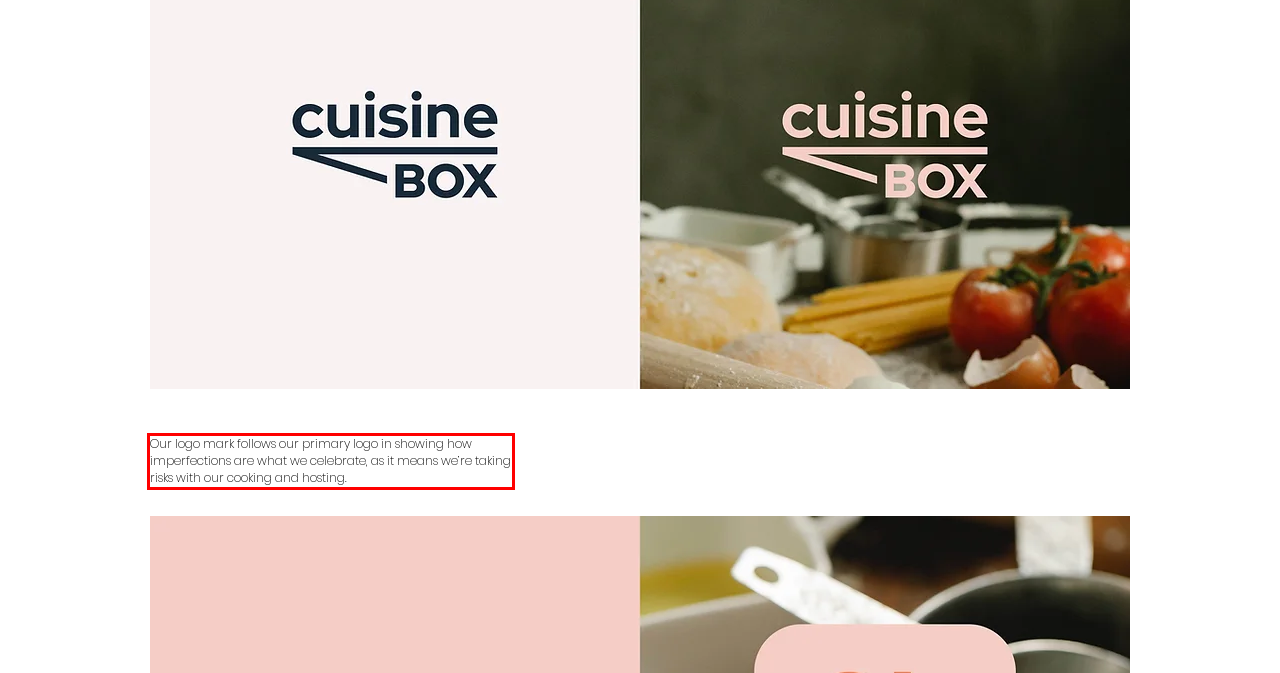From the screenshot of the webpage, locate the red bounding box and extract the text contained within that area.

Our logo mark follows our primary logo in showing how imperfections are what we celebrate, as it means we’re taking risks with our cooking and hosting.